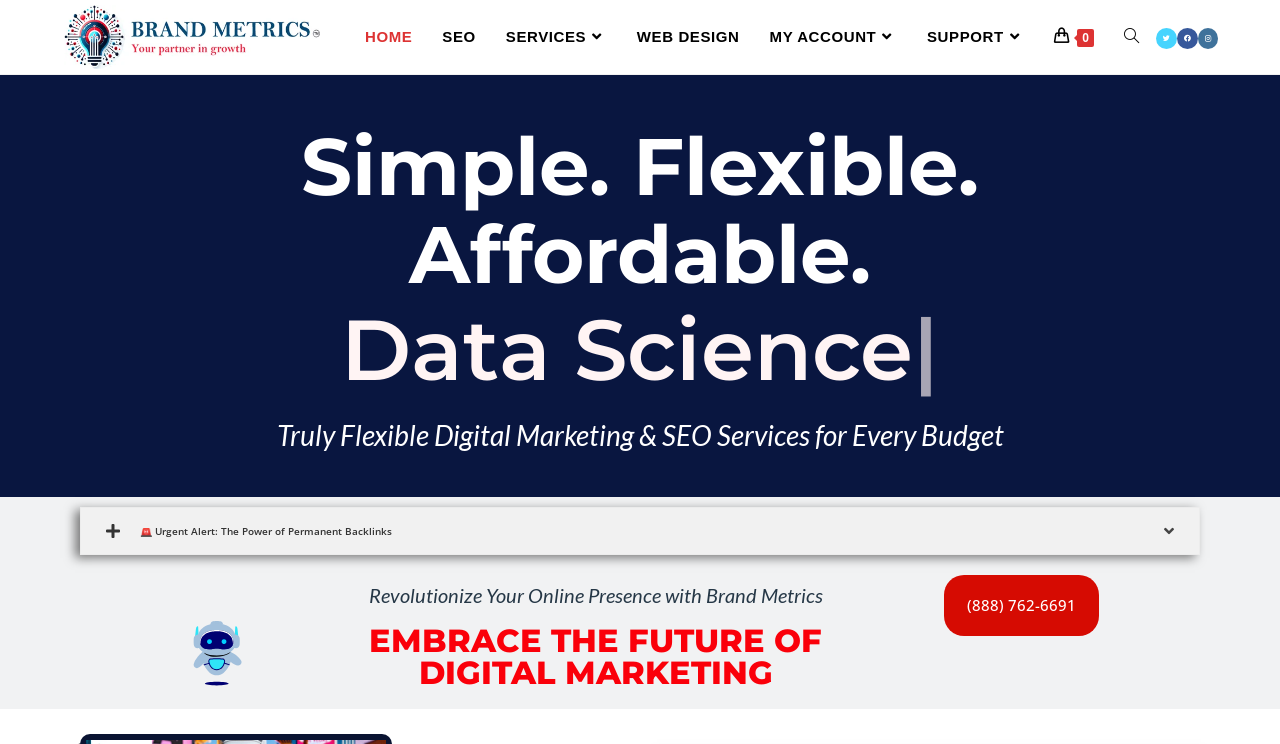Determine the bounding box coordinates of the clickable element to achieve the following action: 'Toggle website search'. Provide the coordinates as four float values between 0 and 1, formatted as [left, top, right, bottom].

[0.866, 0.0, 0.902, 0.099]